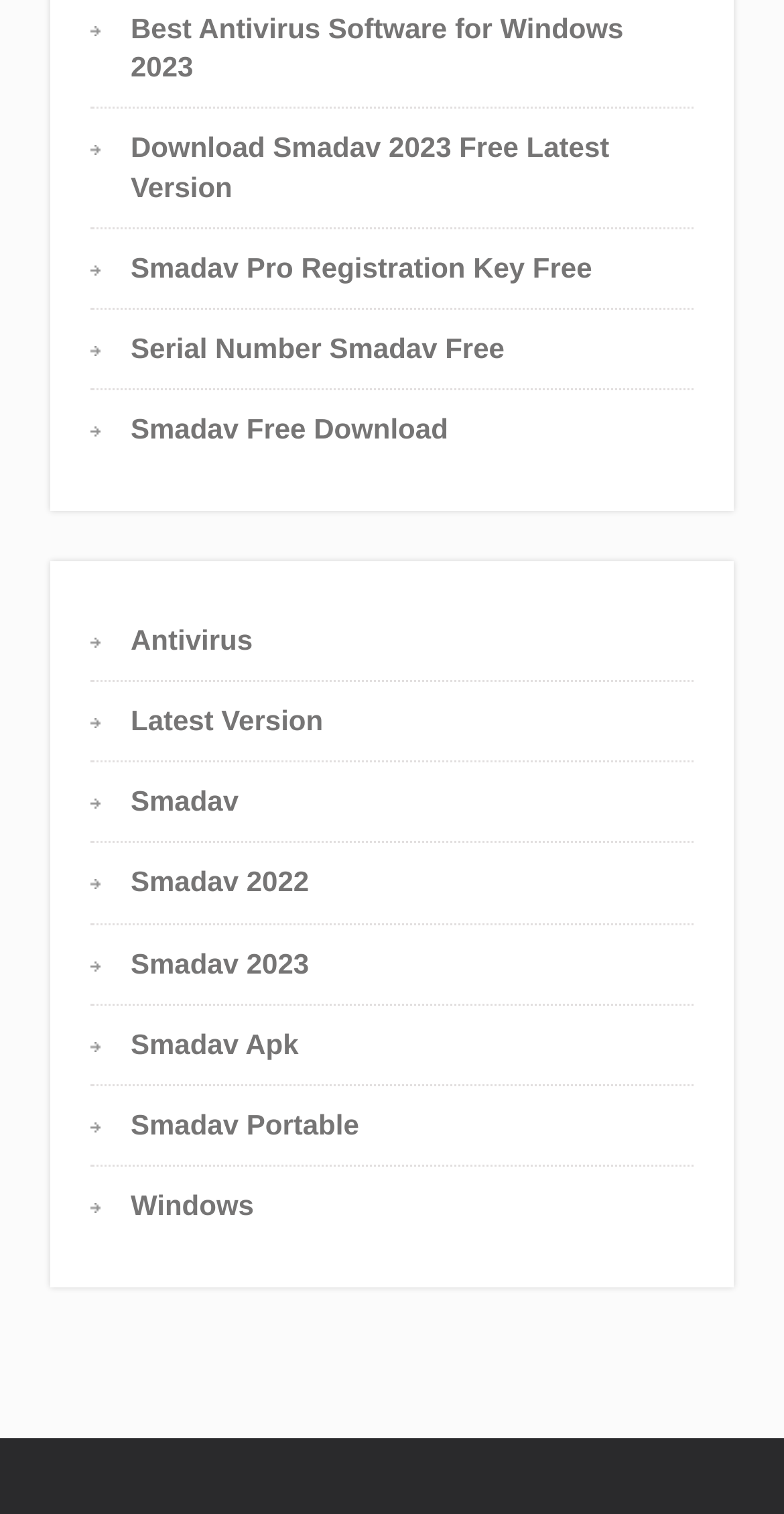Please identify the bounding box coordinates of the clickable area that will fulfill the following instruction: "View Smadav Pro Registration Key Free". The coordinates should be in the format of four float numbers between 0 and 1, i.e., [left, top, right, bottom].

[0.167, 0.166, 0.755, 0.187]